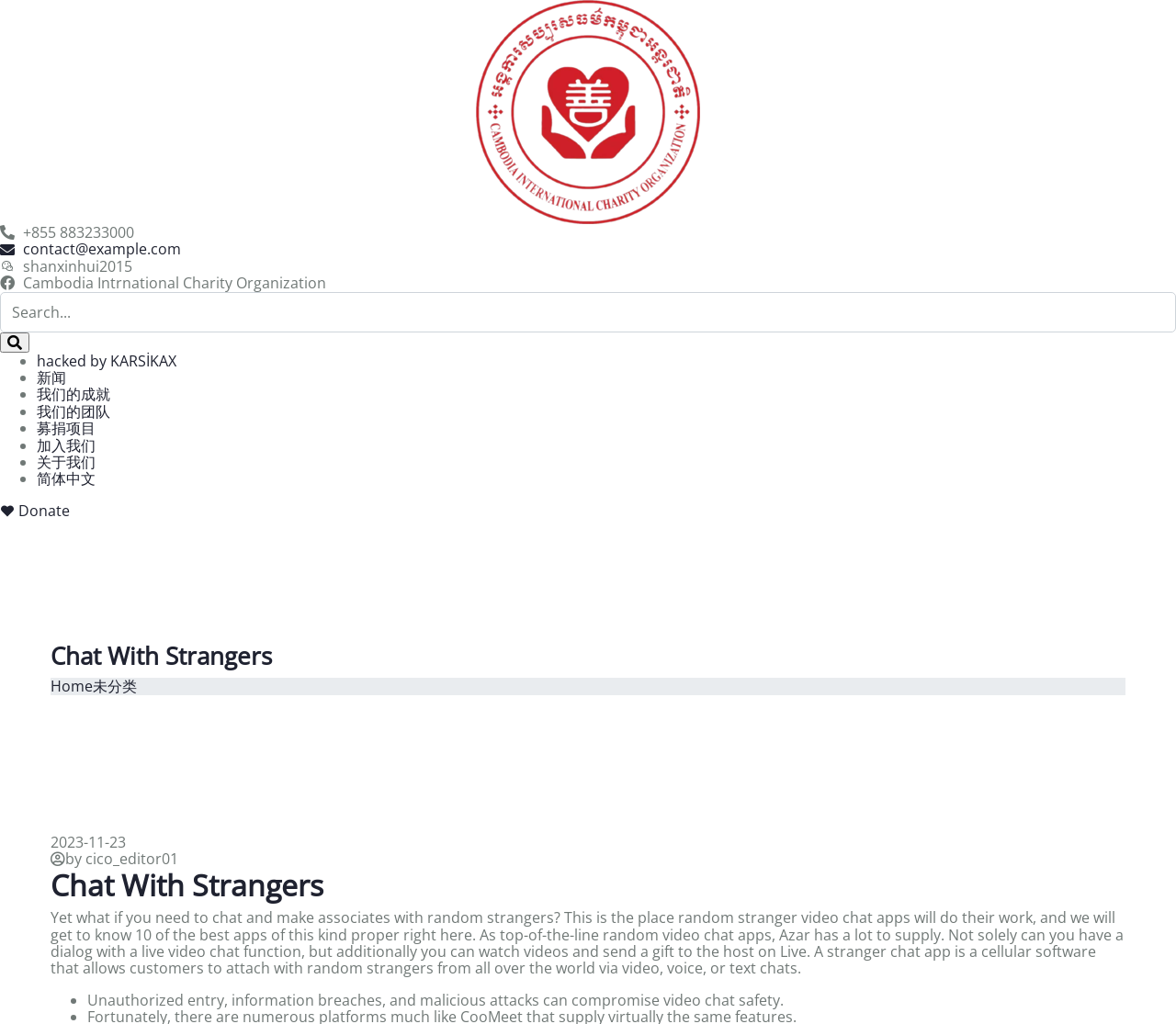Identify the bounding box coordinates of the element to click to follow this instruction: 'Read about kitchen island in Adelaide'. Ensure the coordinates are four float values between 0 and 1, provided as [left, top, right, bottom].

None